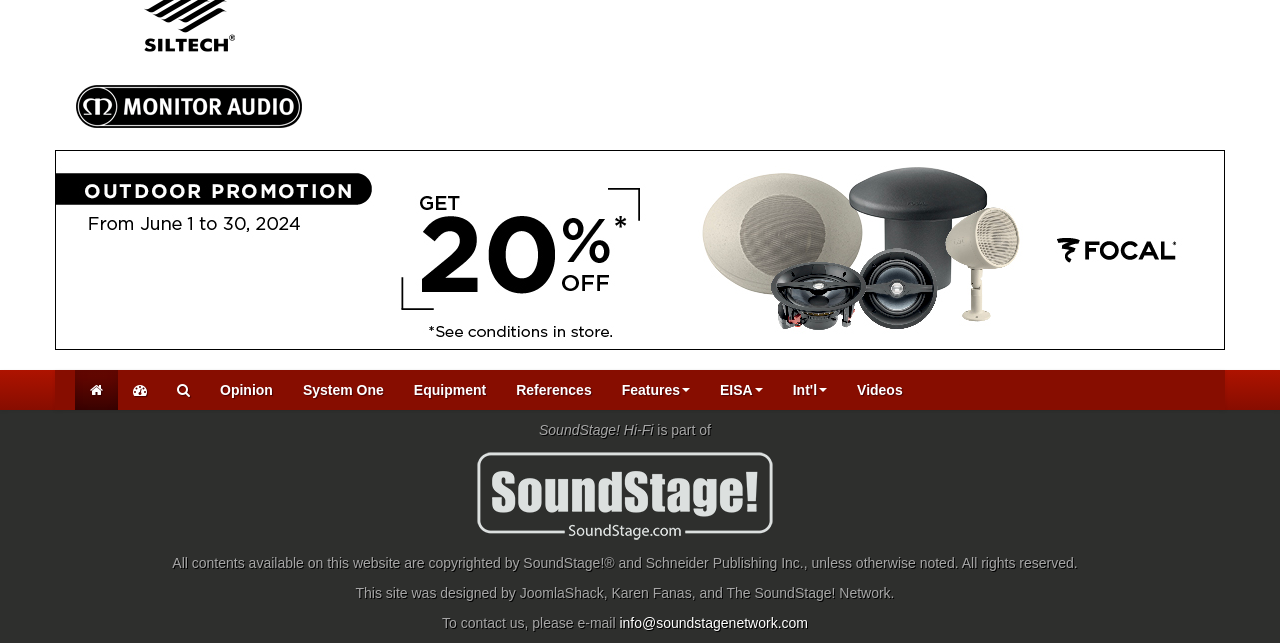What is the logo above 'Focal'?
Look at the image and respond with a one-word or short phrase answer.

Monitor Audio